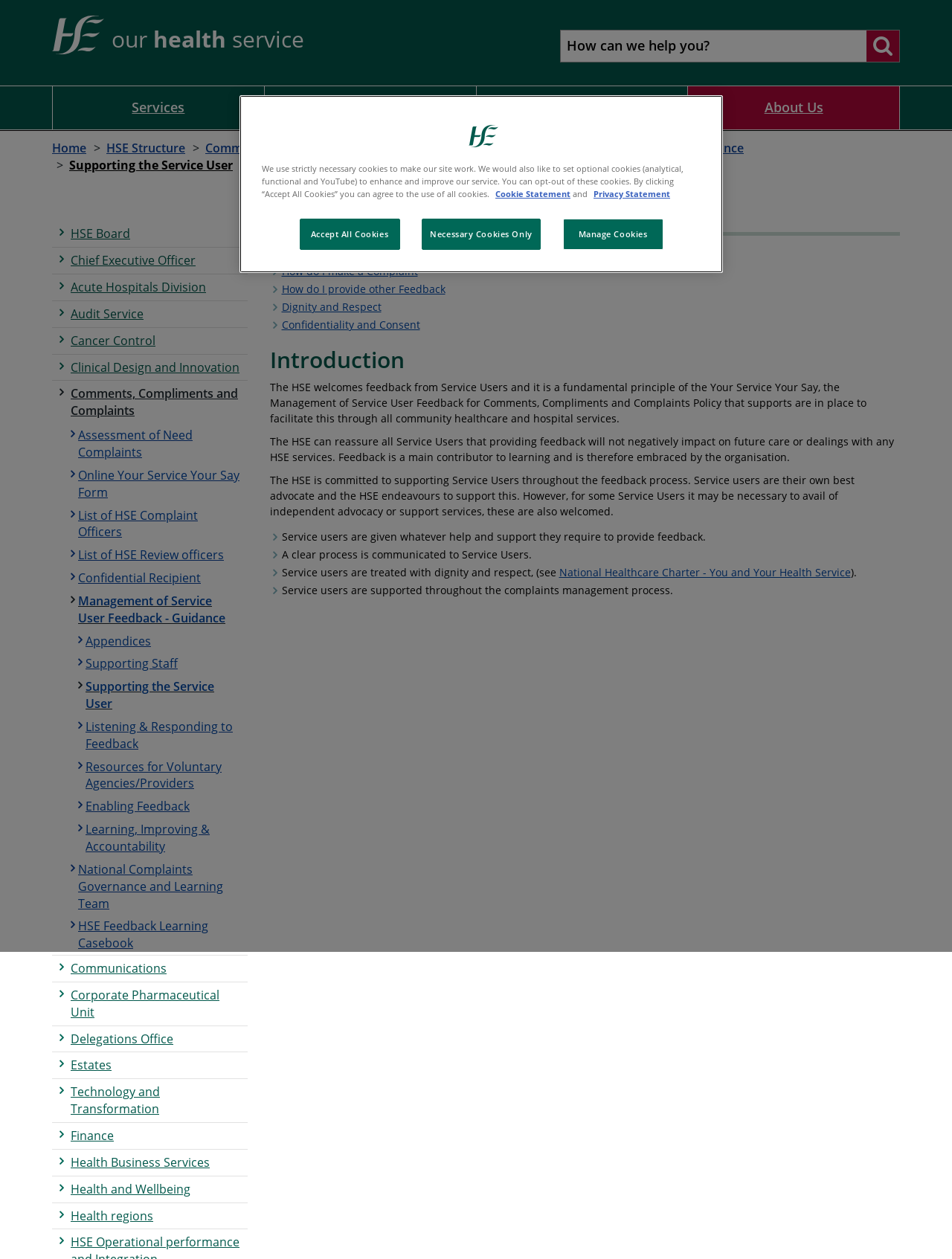Indicate the bounding box coordinates of the element that must be clicked to execute the instruction: "go to Kairo". The coordinates should be given as four float numbers between 0 and 1, i.e., [left, top, right, bottom].

None